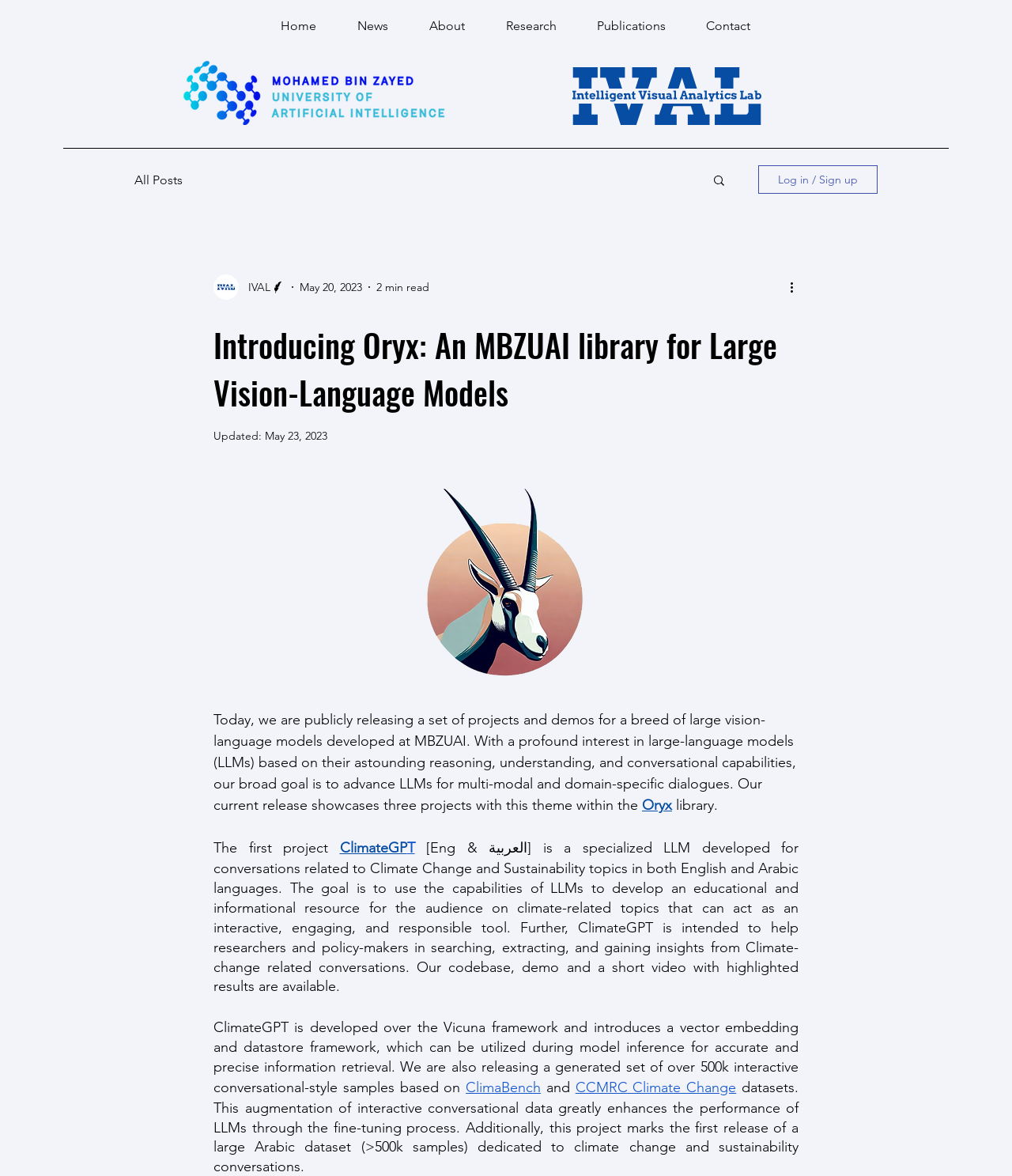Locate the bounding box coordinates of the UI element described by: "Contact". The bounding box coordinates should consist of four float numbers between 0 and 1, i.e., [left, top, right, bottom].

[0.67, 0.005, 0.753, 0.039]